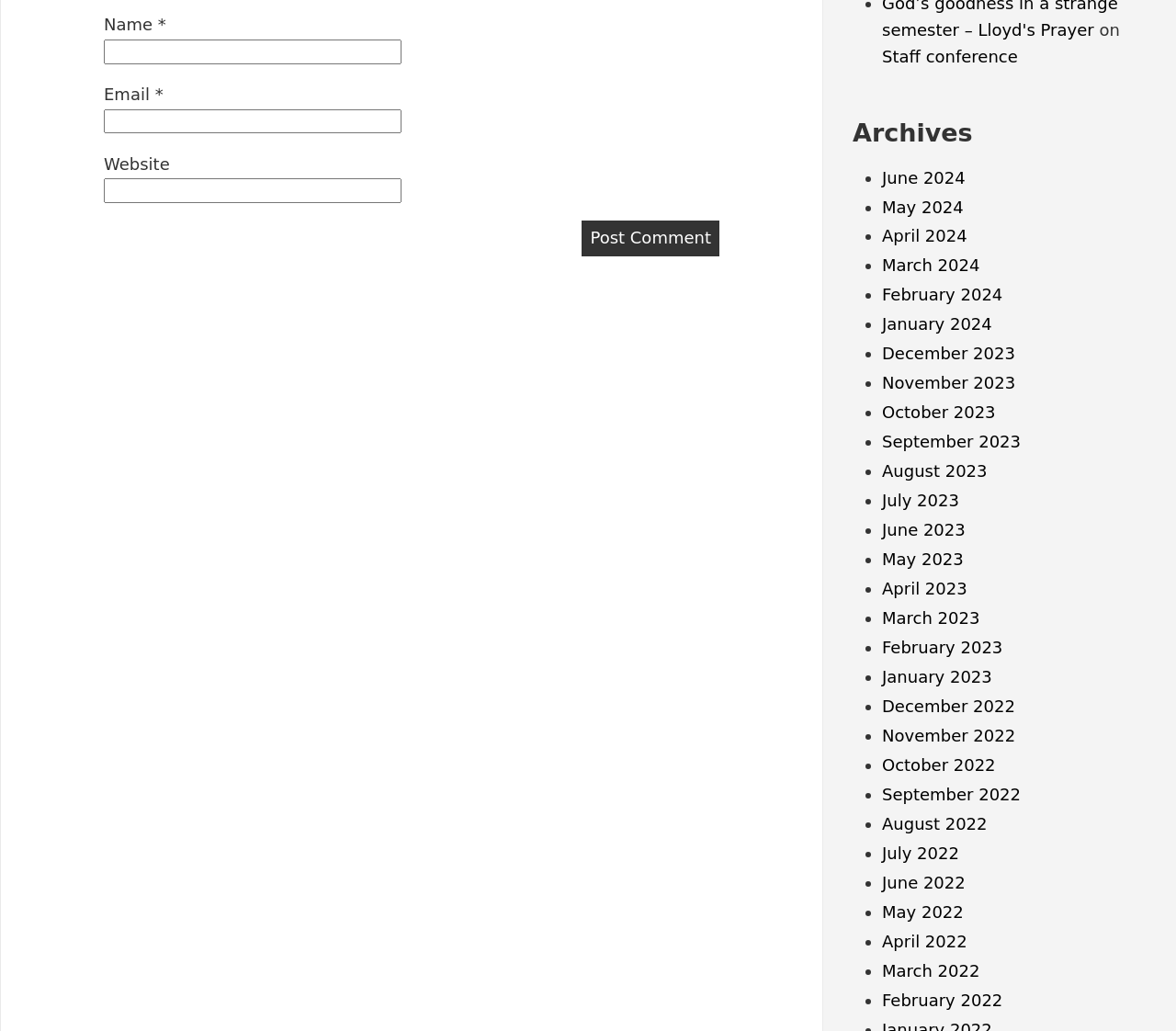Please provide the bounding box coordinate of the region that matches the element description: parent_node: Email * aria-describedby="email-notes" name="email". Coordinates should be in the format (top-left x, top-left y, bottom-right x, bottom-right y) and all values should be between 0 and 1.

[0.088, 0.106, 0.341, 0.13]